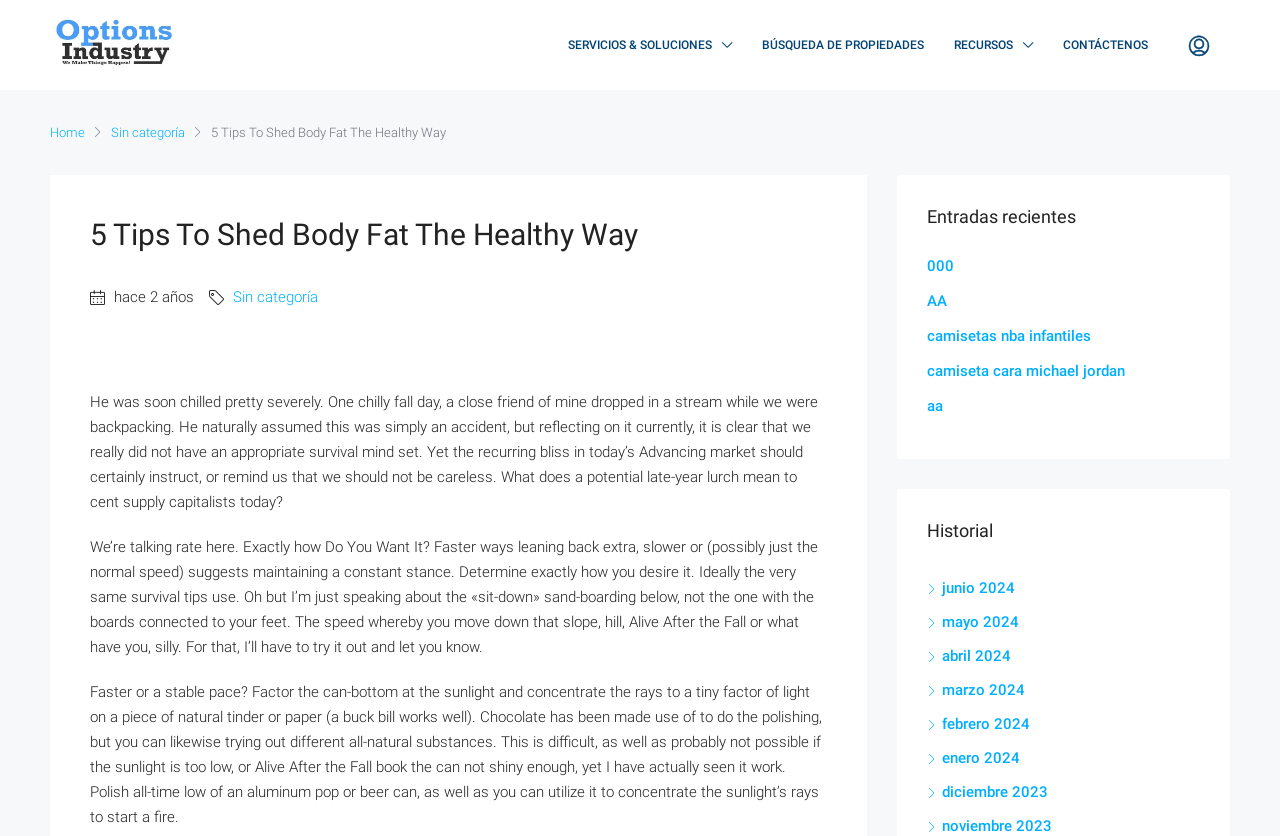Show the bounding box coordinates of the region that should be clicked to follow the instruction: "View posts from junio 2024."

[0.724, 0.693, 0.793, 0.714]